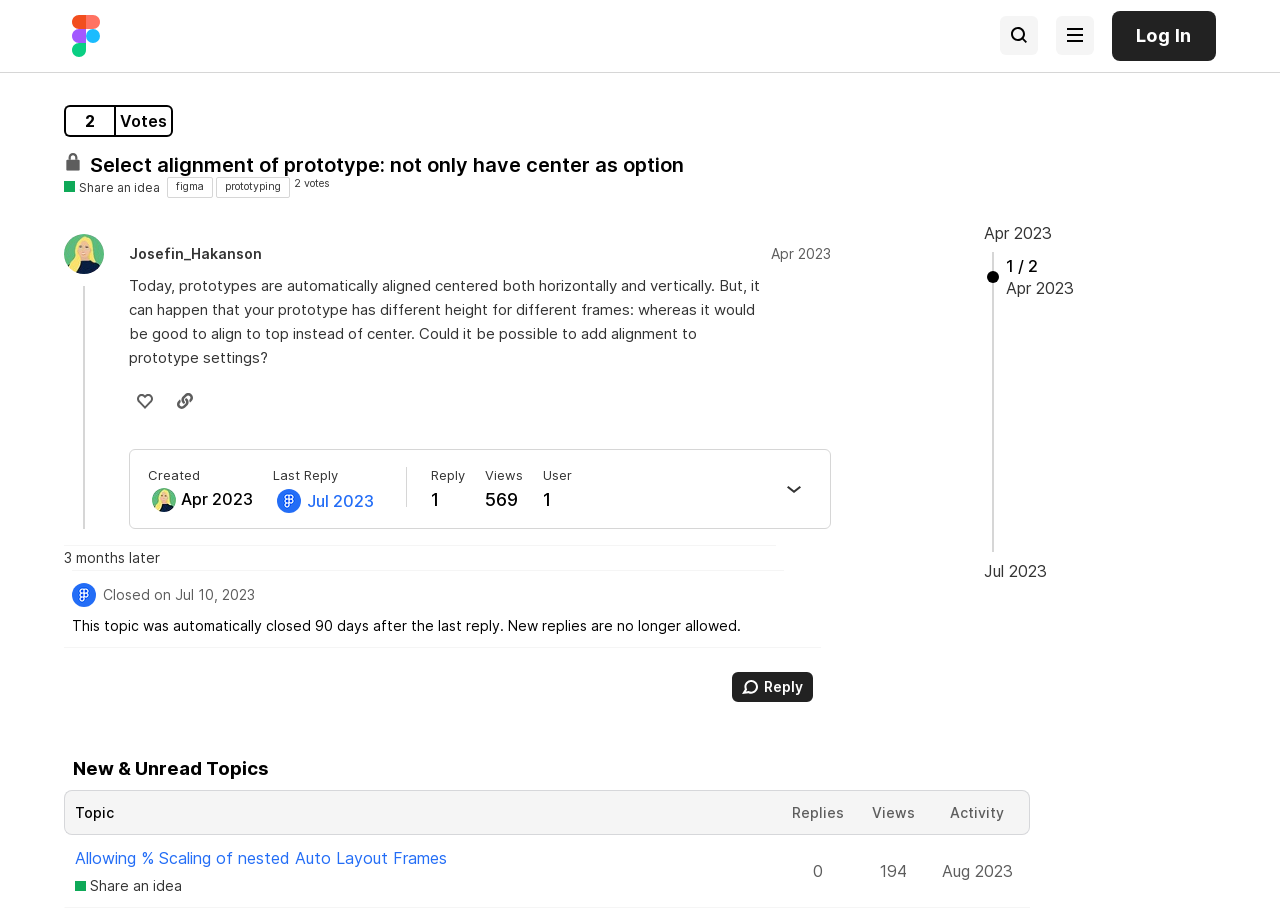What is the name of the community forum?
Look at the image and respond with a one-word or short-phrase answer.

Figma Community Forum